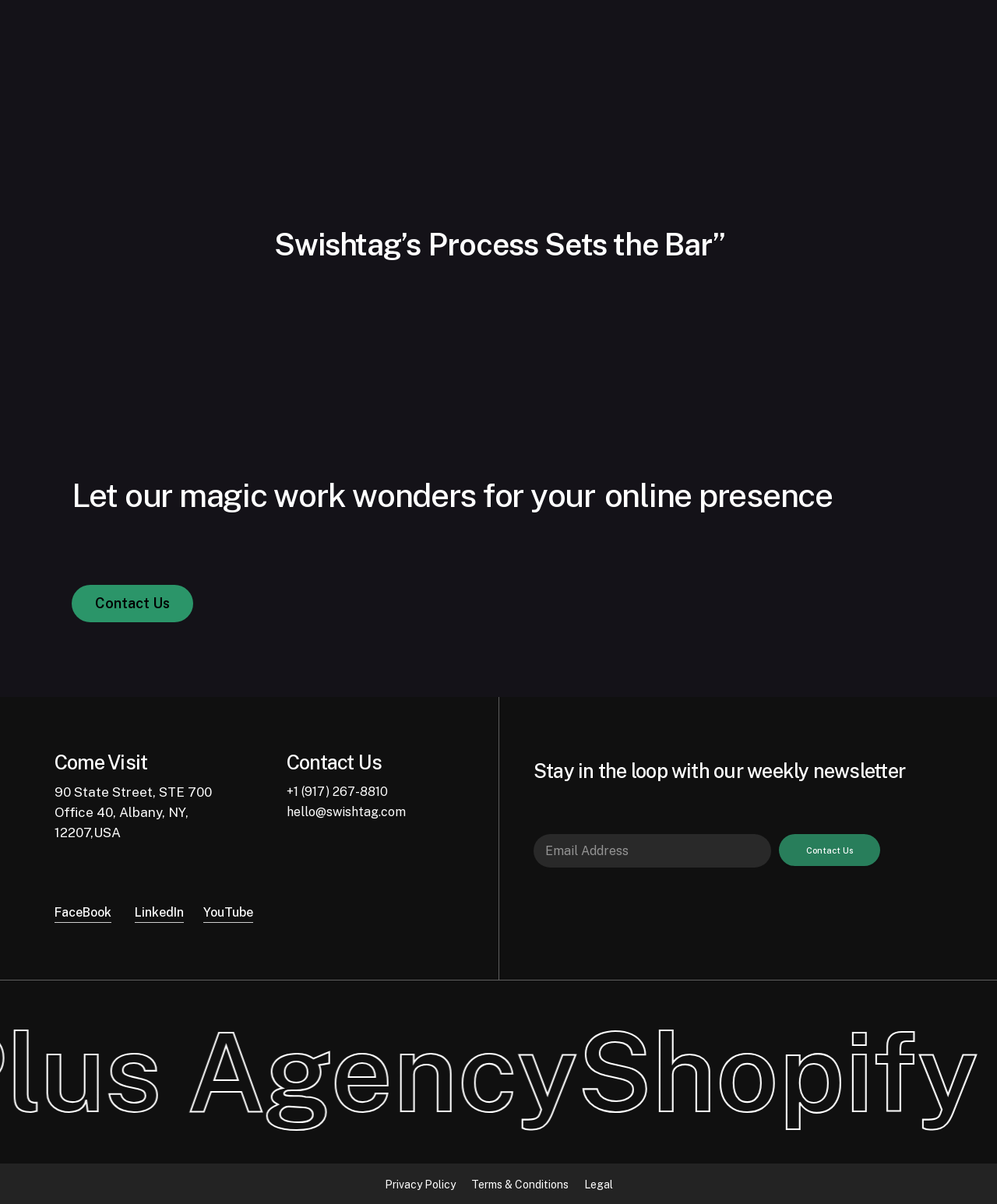Specify the bounding box coordinates of the region I need to click to perform the following instruction: "Contact Claes Sörstedt". The coordinates must be four float numbers in the range of 0 to 1, i.e., [left, top, right, bottom].

None